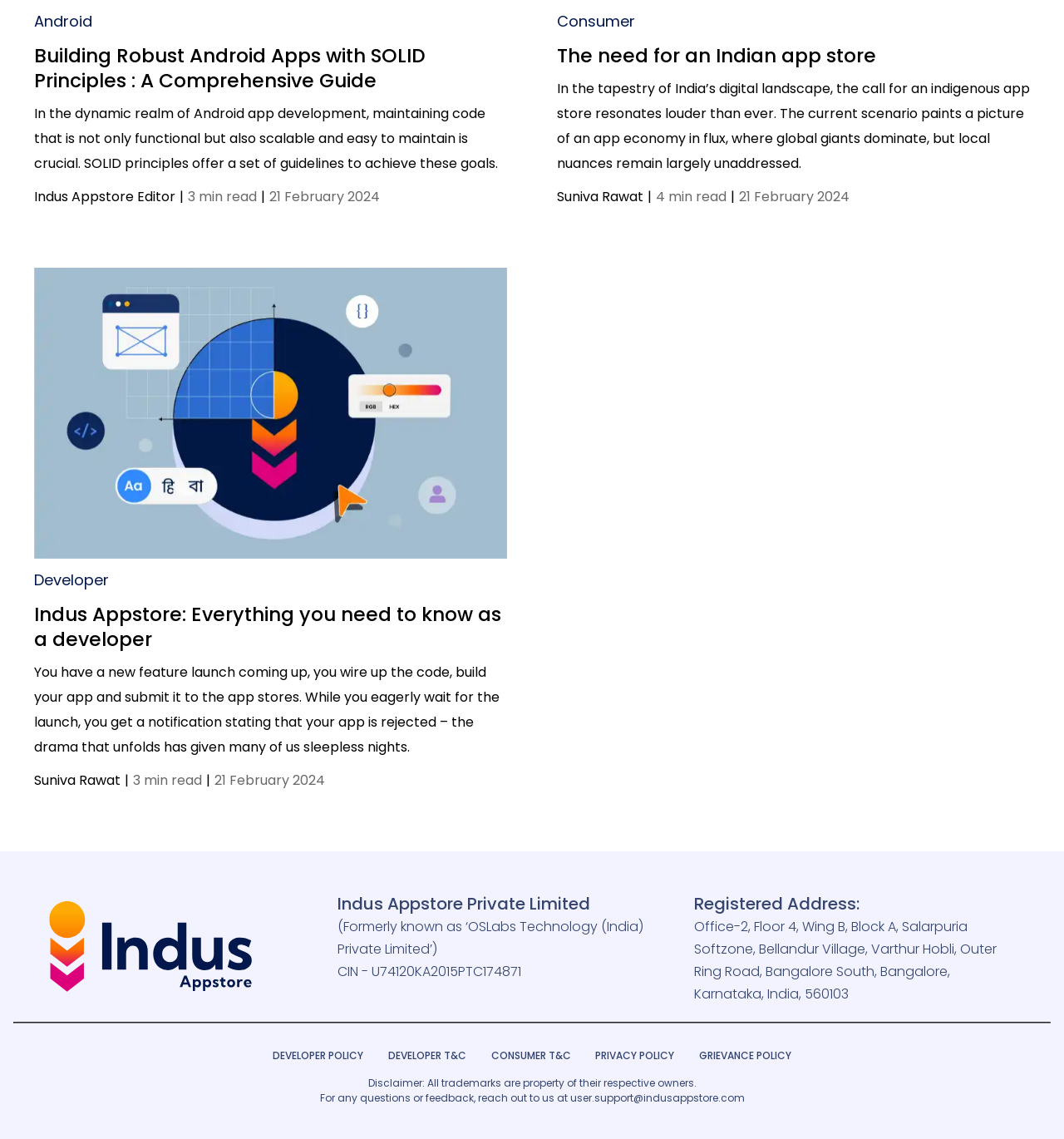Who is the author of the article 'Indus Appstore: Everything you need to know as a developer'?
Please provide a comprehensive answer based on the details in the screenshot.

The webpage mentions the author's name 'Suniva Rawat' along with the article title 'Indus Appstore: Everything you need to know as a developer' and the read time '3 min read'.